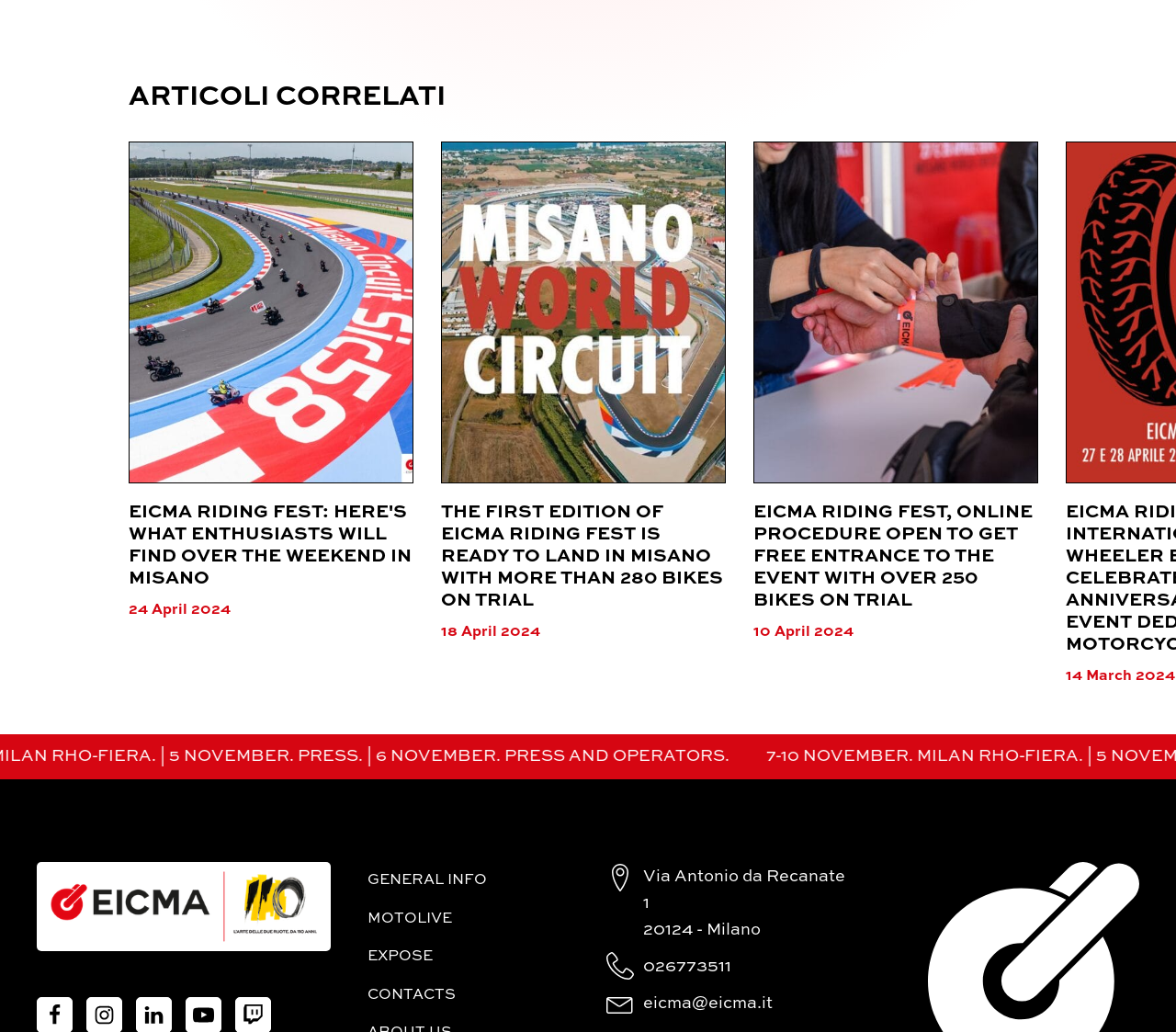Please locate the bounding box coordinates of the region I need to click to follow this instruction: "Contact EICMA via email".

[0.547, 0.96, 0.657, 0.986]